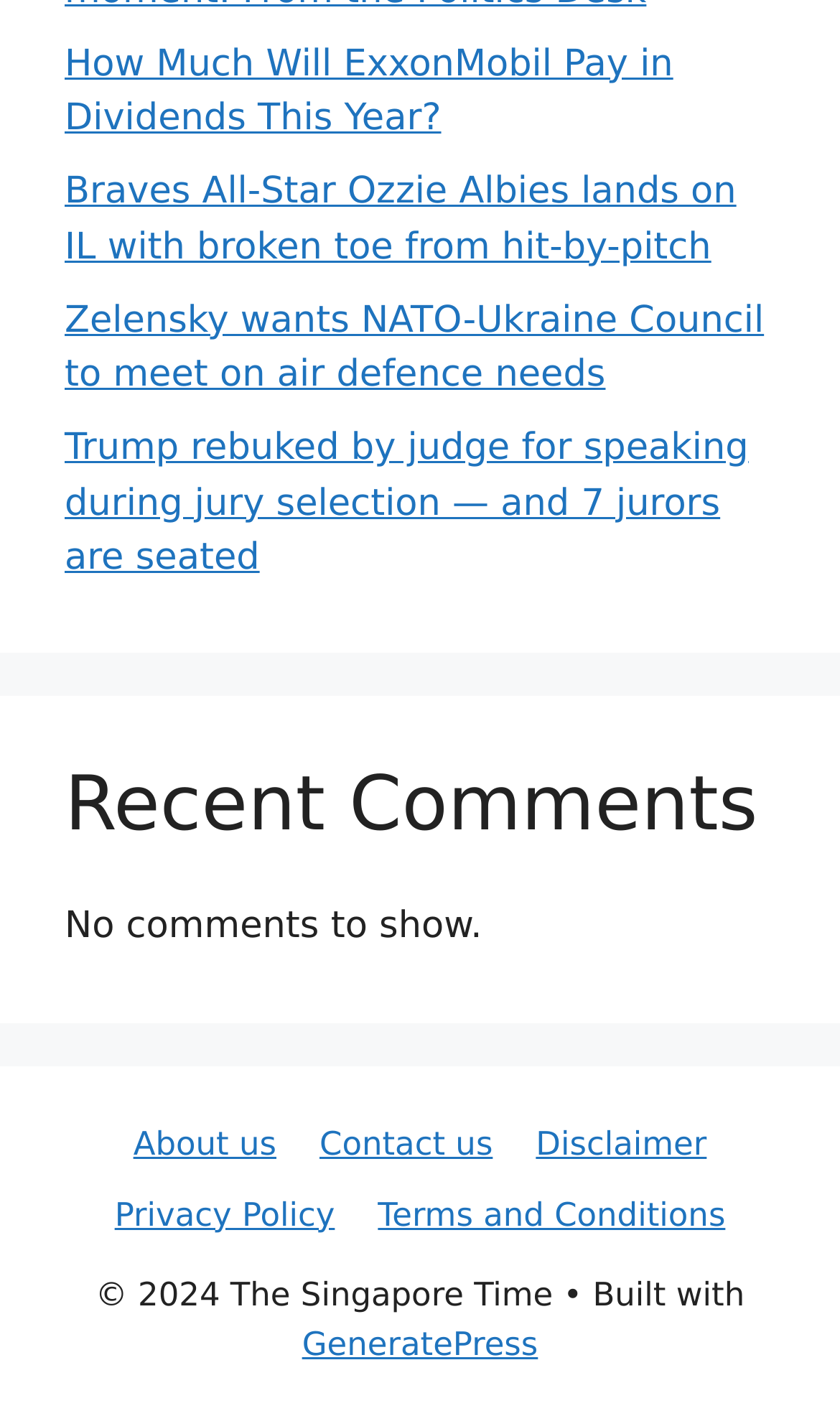What is the purpose of the section with links 'About us', 'Contact us', etc.?
Using the details from the image, give an elaborate explanation to answer the question.

The section with links 'About us', 'Contact us', etc. is likely the footer of the webpage, providing quick access to important pages and information about the website.